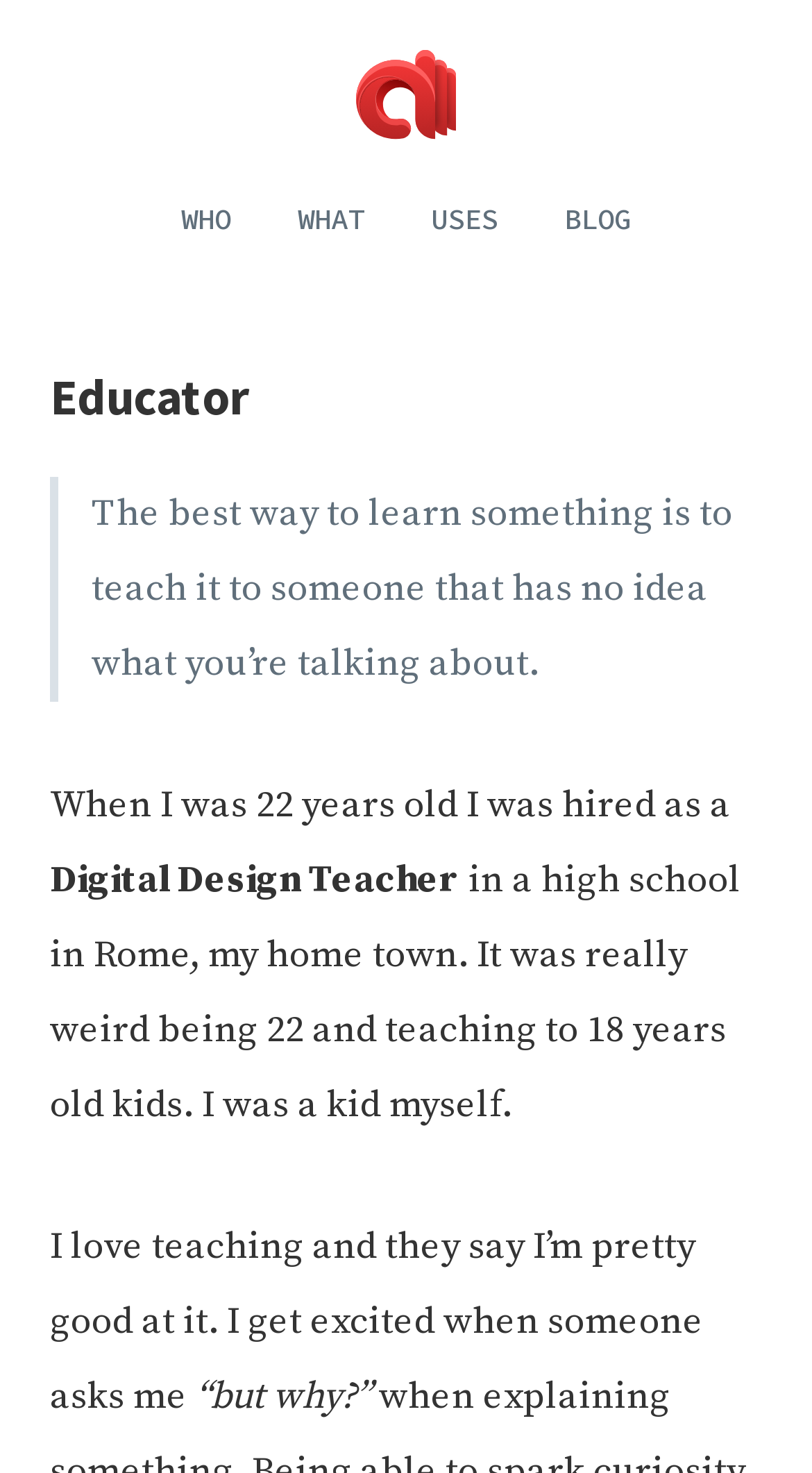Please provide a short answer using a single word or phrase for the question:
What is the author's response to questions?

I get excited